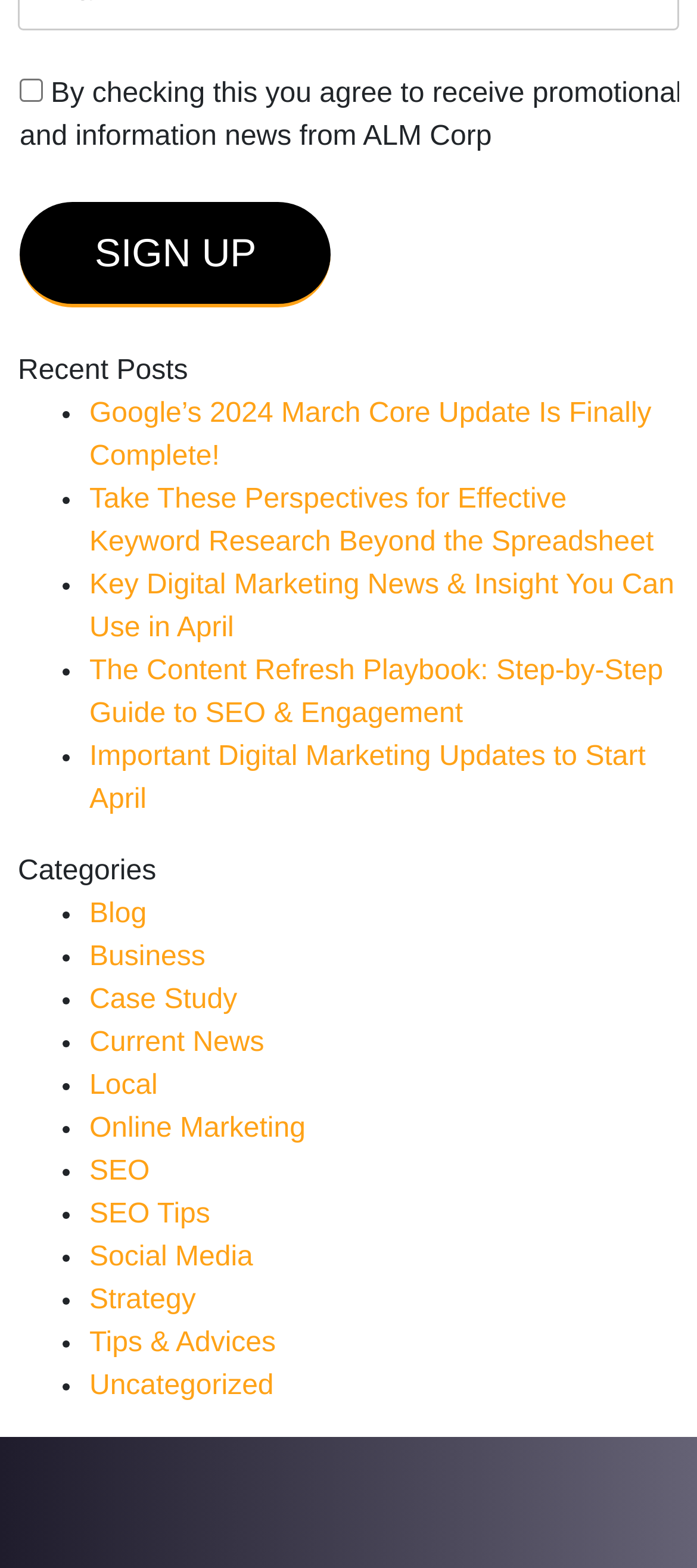Determine the bounding box coordinates of the clickable region to follow the instruction: "Browse the blog category".

[0.128, 0.574, 0.21, 0.593]